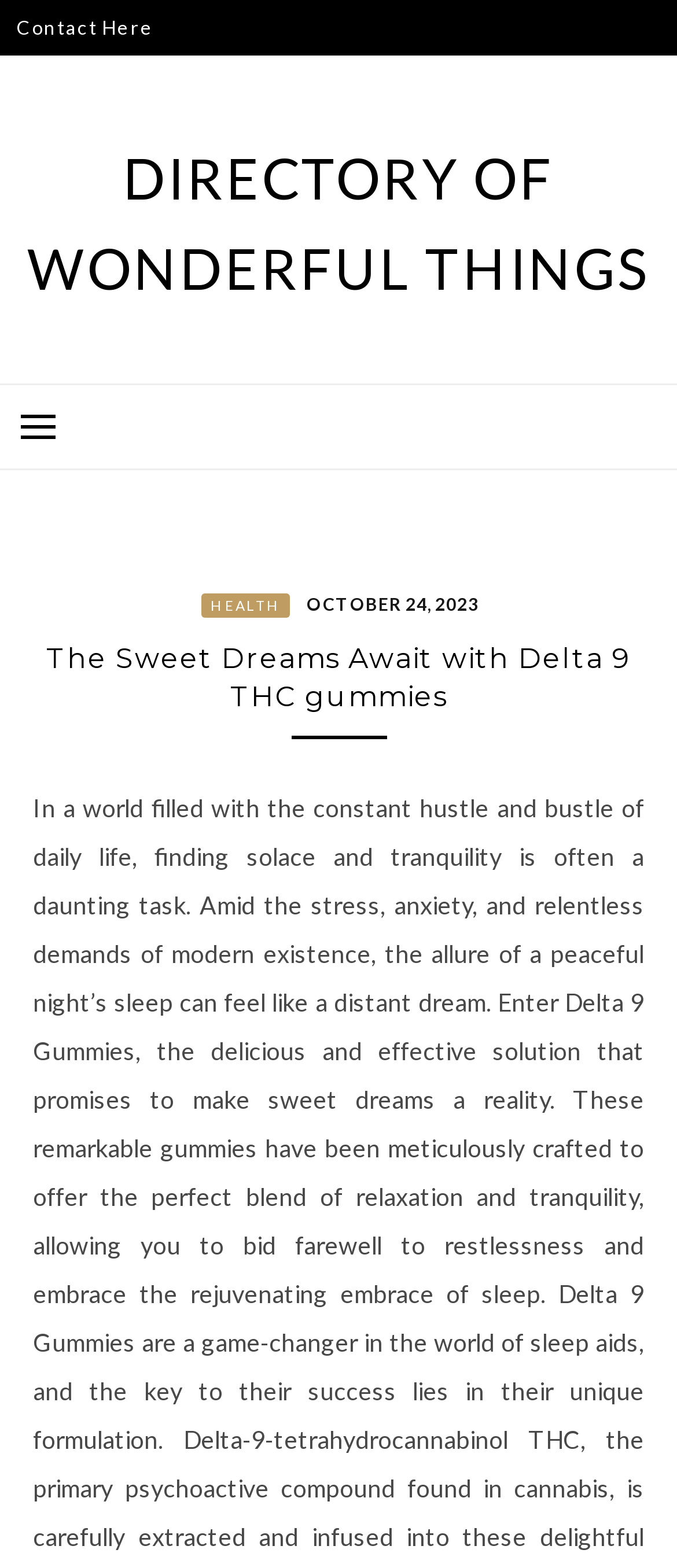Reply to the question below using a single word or brief phrase:
What is the title of the subheading?

The Sweet Dreams Await with Delta 9 THC gummies